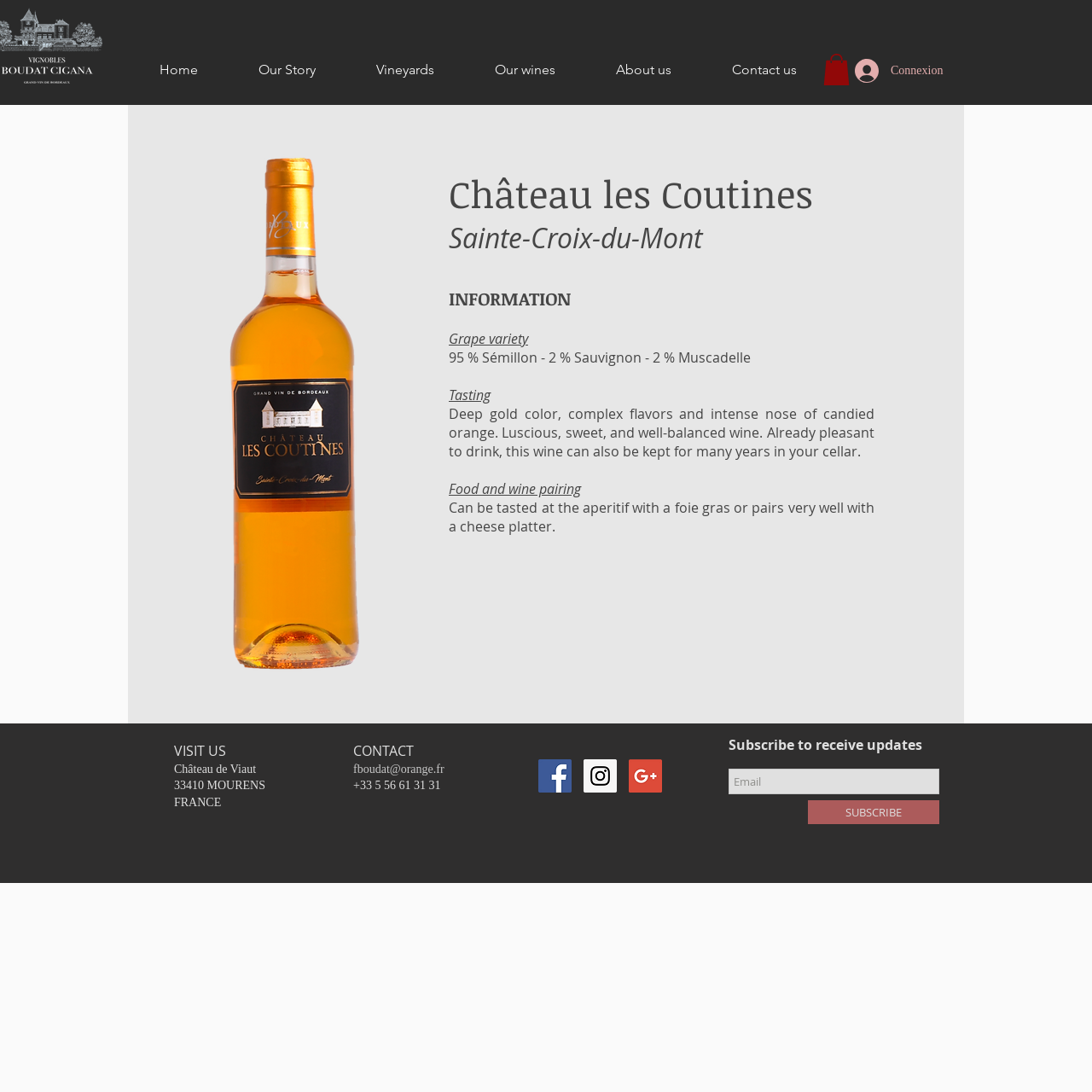Show the bounding box coordinates of the element that should be clicked to complete the task: "Enter email address in the subscription box".

[0.667, 0.704, 0.86, 0.727]